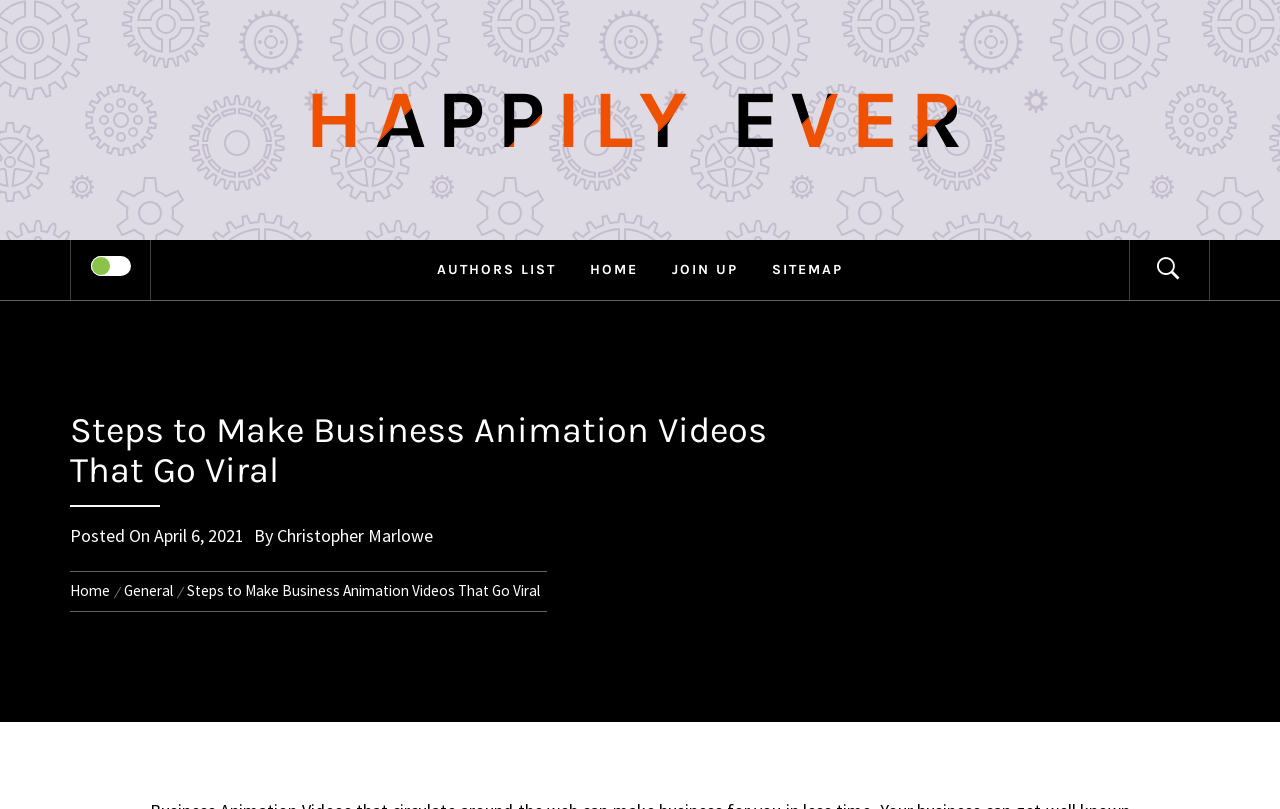Refer to the image and provide a thorough answer to this question:
What is the date of the article?

I found the date of the article by looking at the text 'Posted On' followed by a link with the text 'April 6, 2021', which indicates that the article was posted on April 6, 2021.